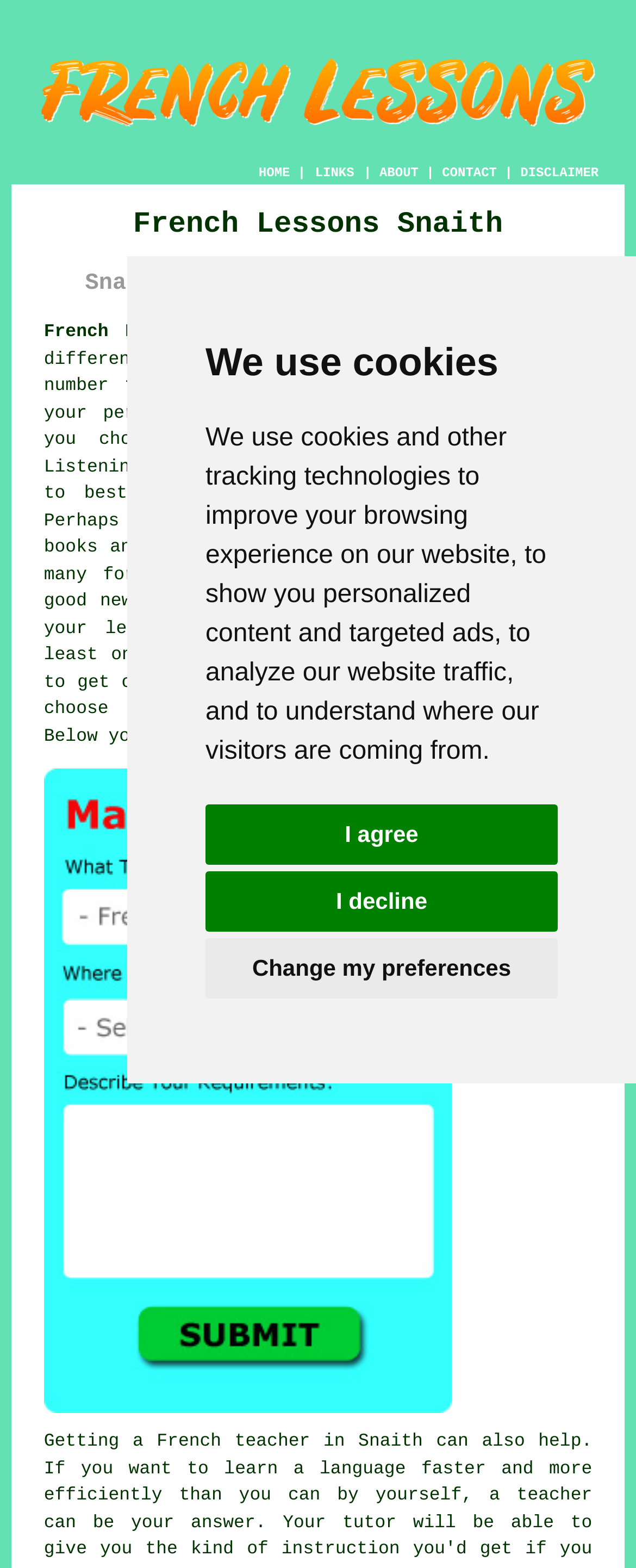How many navigation links are there?
Please ensure your answer is as detailed and informative as possible.

I counted the number of navigation links by looking at the links 'HOME', 'ABOUT', 'CONTACT', and 'DISCLAIMER' which are separated by '|' characters, indicating that they are navigation links.